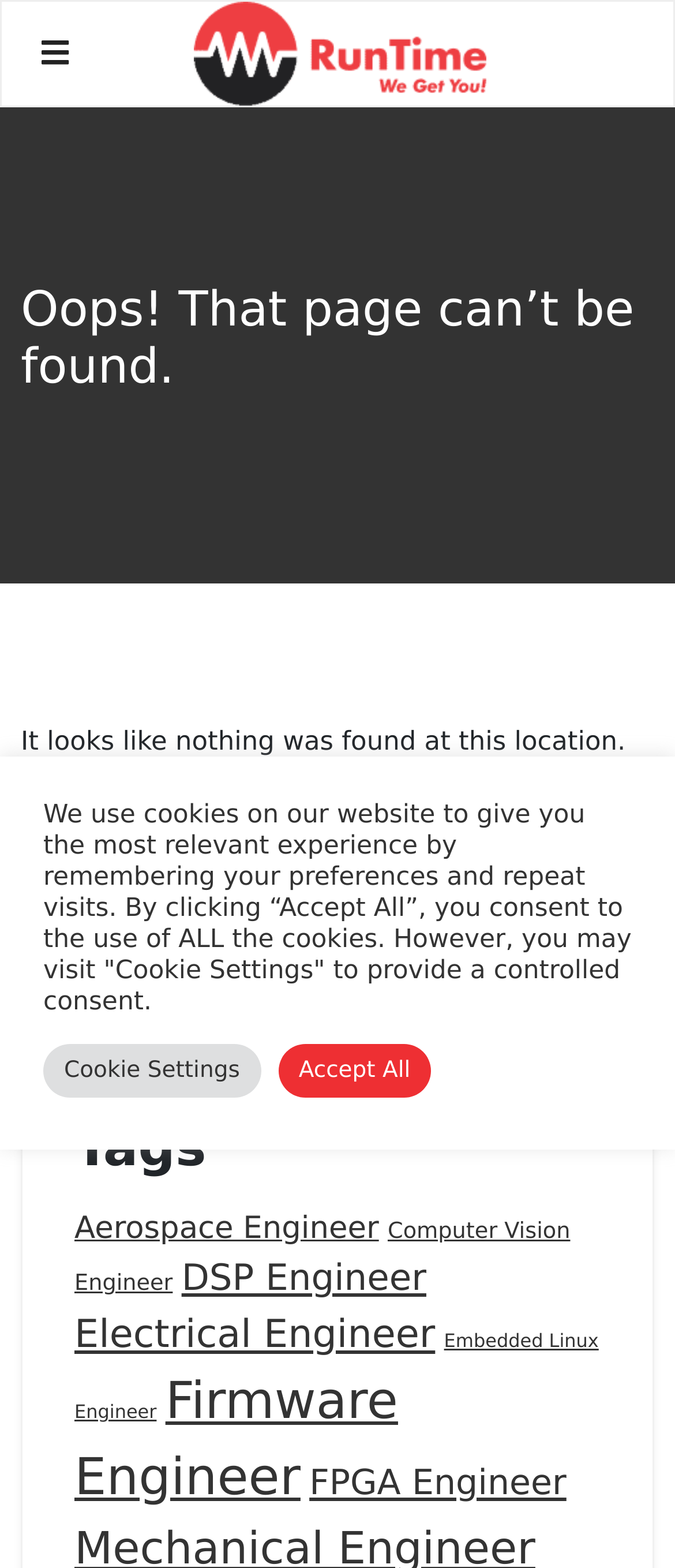Please specify the bounding box coordinates of the region to click in order to perform the following instruction: "go to RunTime Jobs homepage".

[0.287, 0.001, 0.721, 0.067]